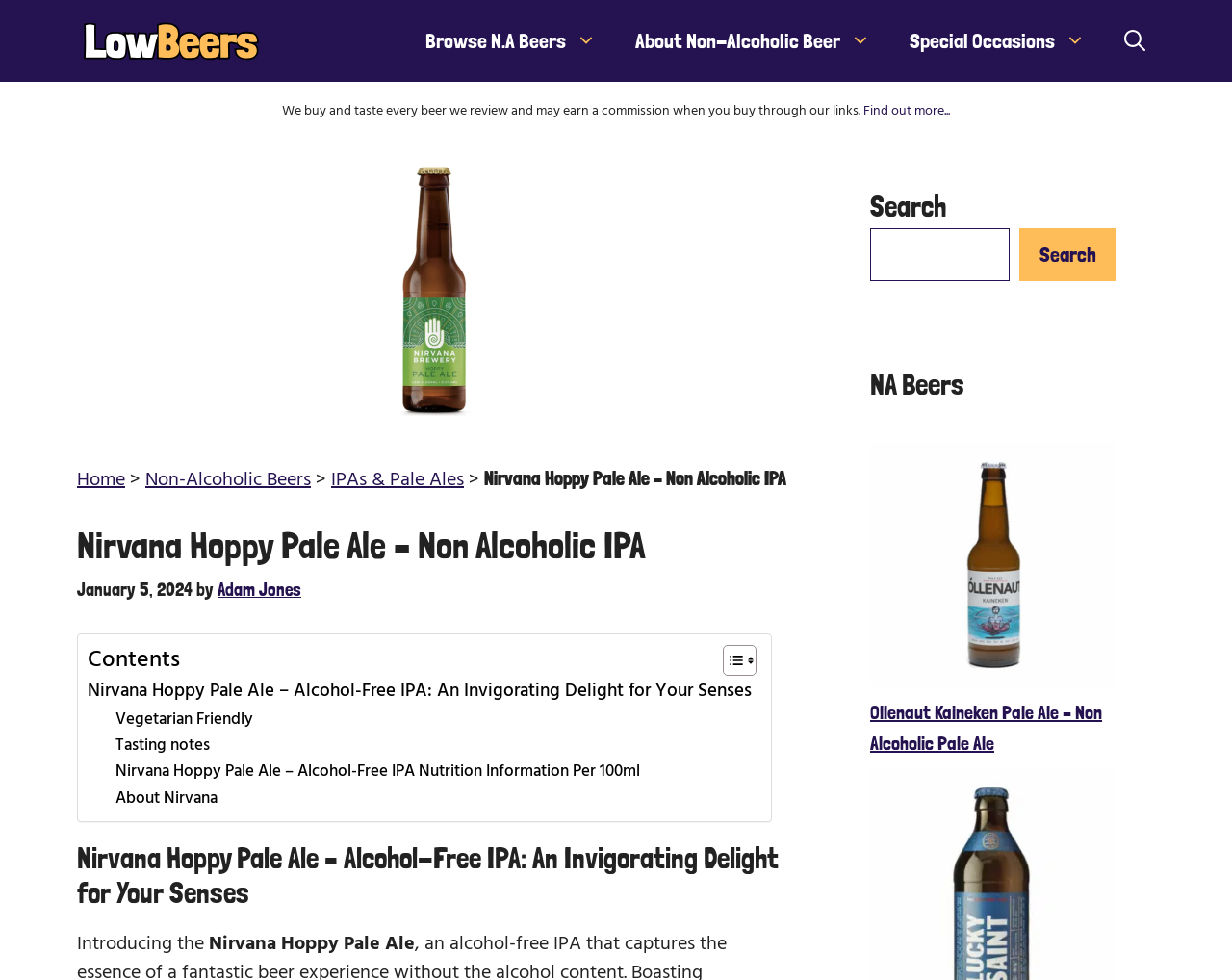What is the type of beer being reviewed?
Answer the question with as much detail as you can, using the image as a reference.

The type of beer being reviewed can be found in the heading element with the text 'Nirvana Hoppy Pale Ale – Non Alcoholic IPA', which indicates that the beer is a Non Alcoholic IPA.